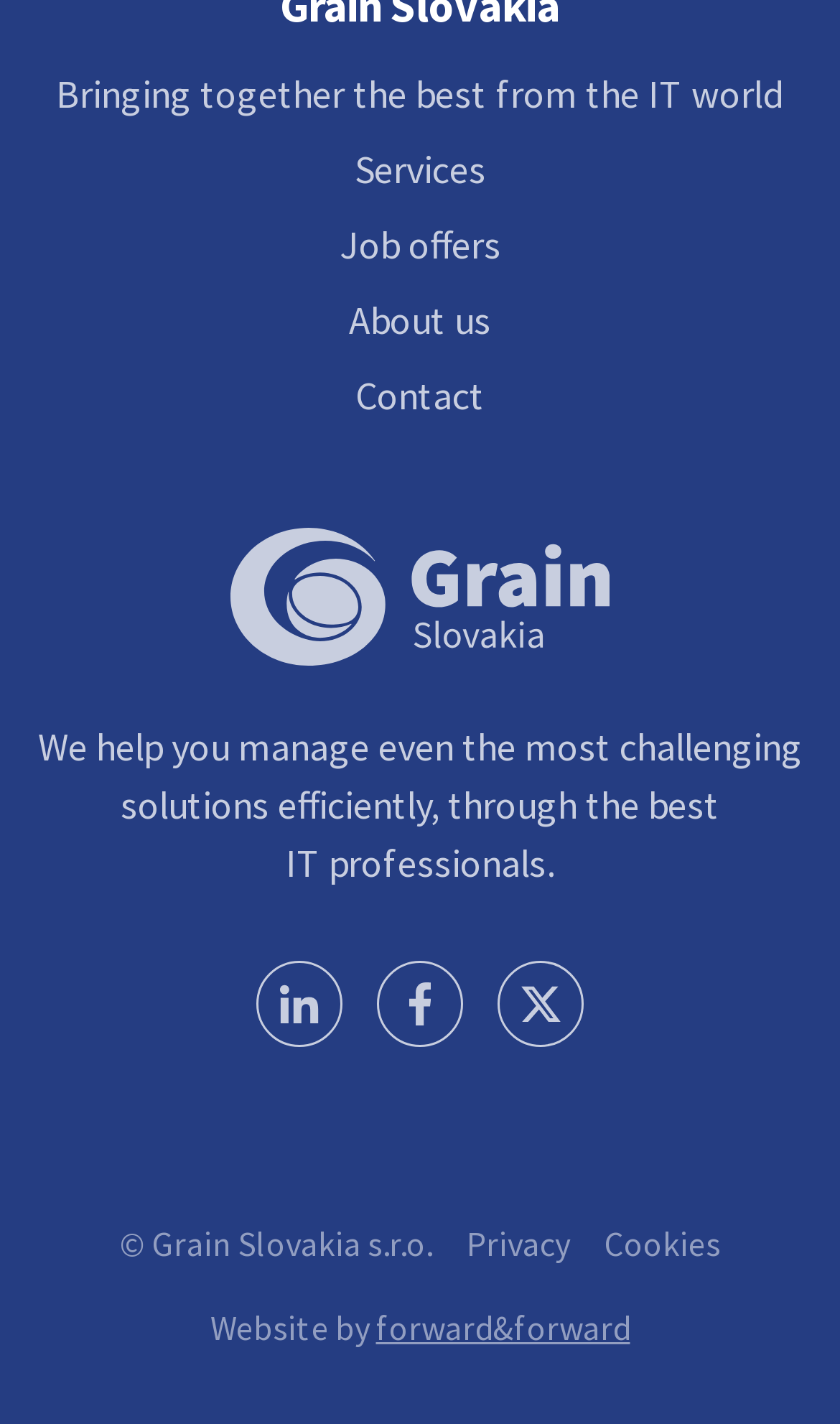How many links are there in the main navigation?
Please respond to the question with a detailed and well-explained answer.

The main navigation is located at the top of the webpage, and it contains 5 link elements: 'Services', 'Job offers', 'About us', 'Contact', and another link with no text.